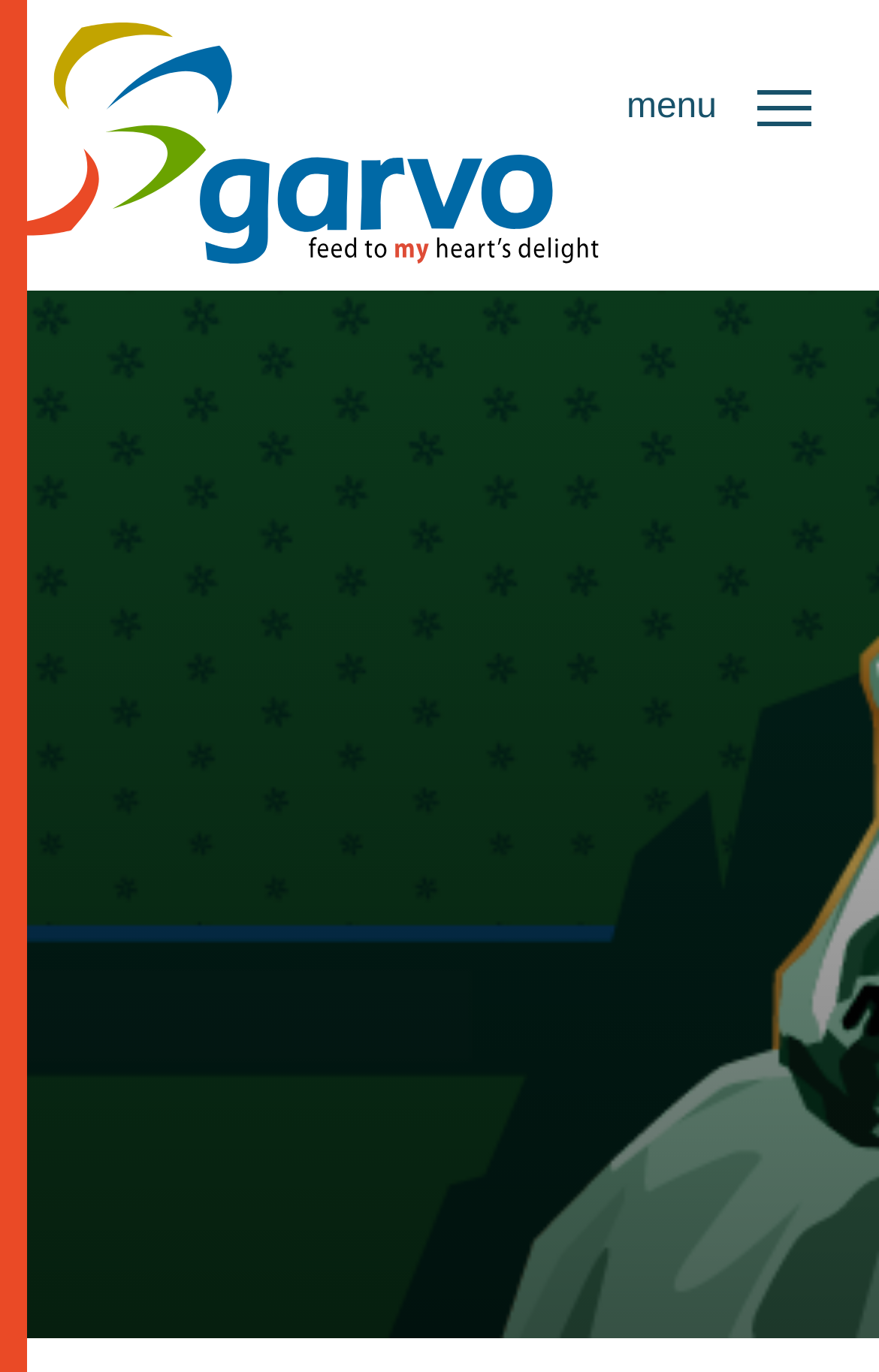Find the bounding box coordinates of the clickable area required to complete the following action: "search for something".

[0.756, 0.231, 0.856, 0.295]